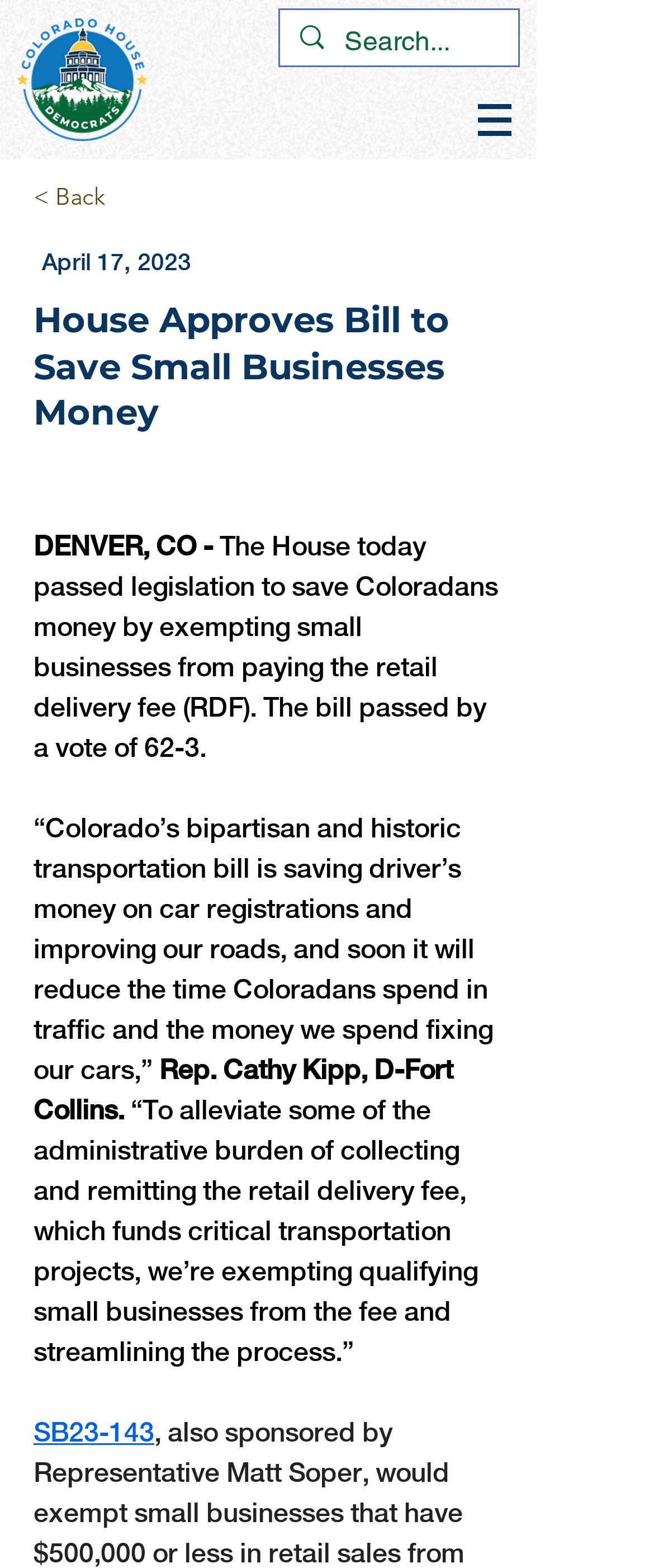Who is the representative quoted in the article?
Use the image to answer the question with a single word or phrase.

Rep. Cathy Kipp